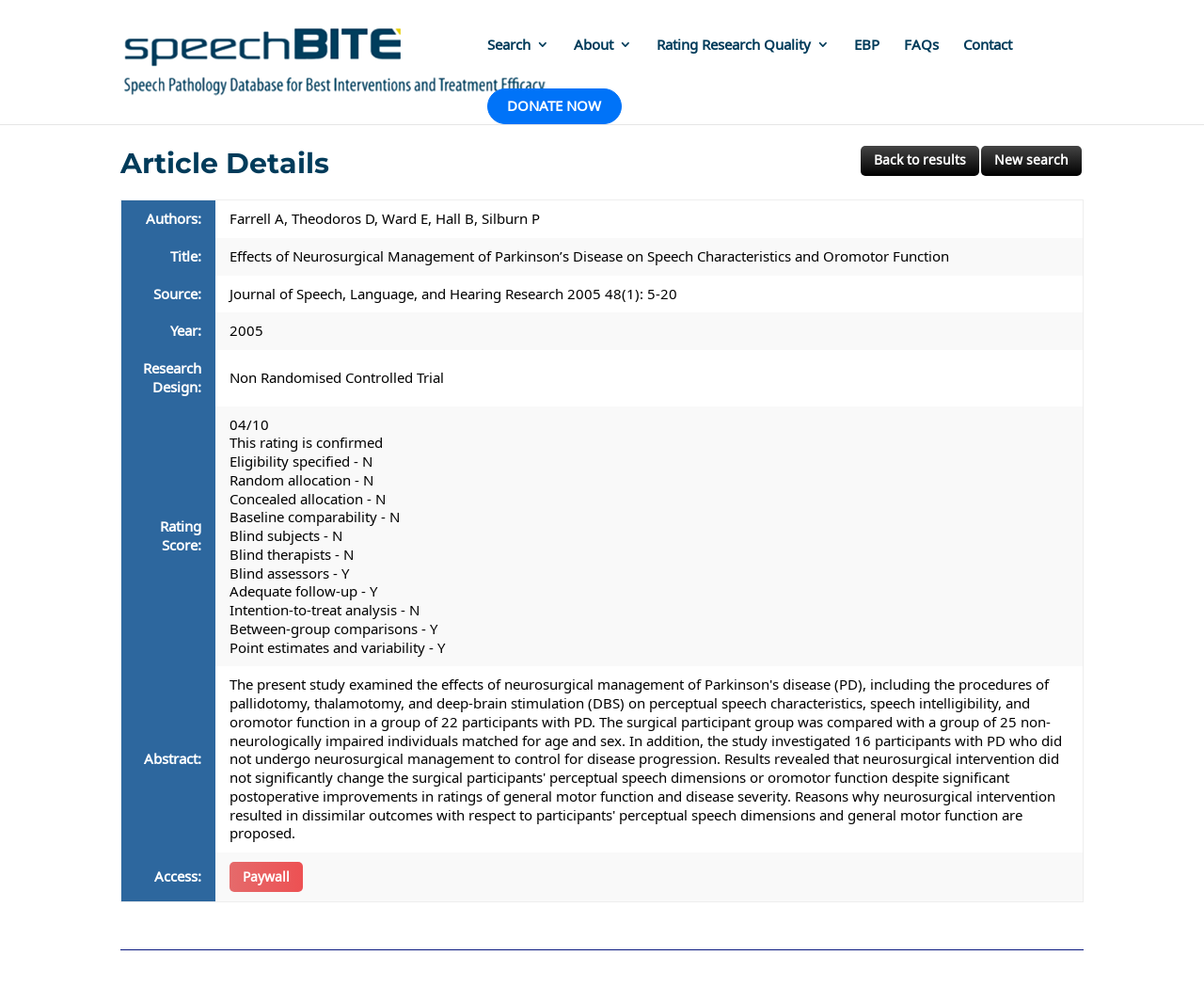Determine the bounding box coordinates of the area to click in order to meet this instruction: "Read the abstract".

[0.179, 0.675, 0.899, 0.864]